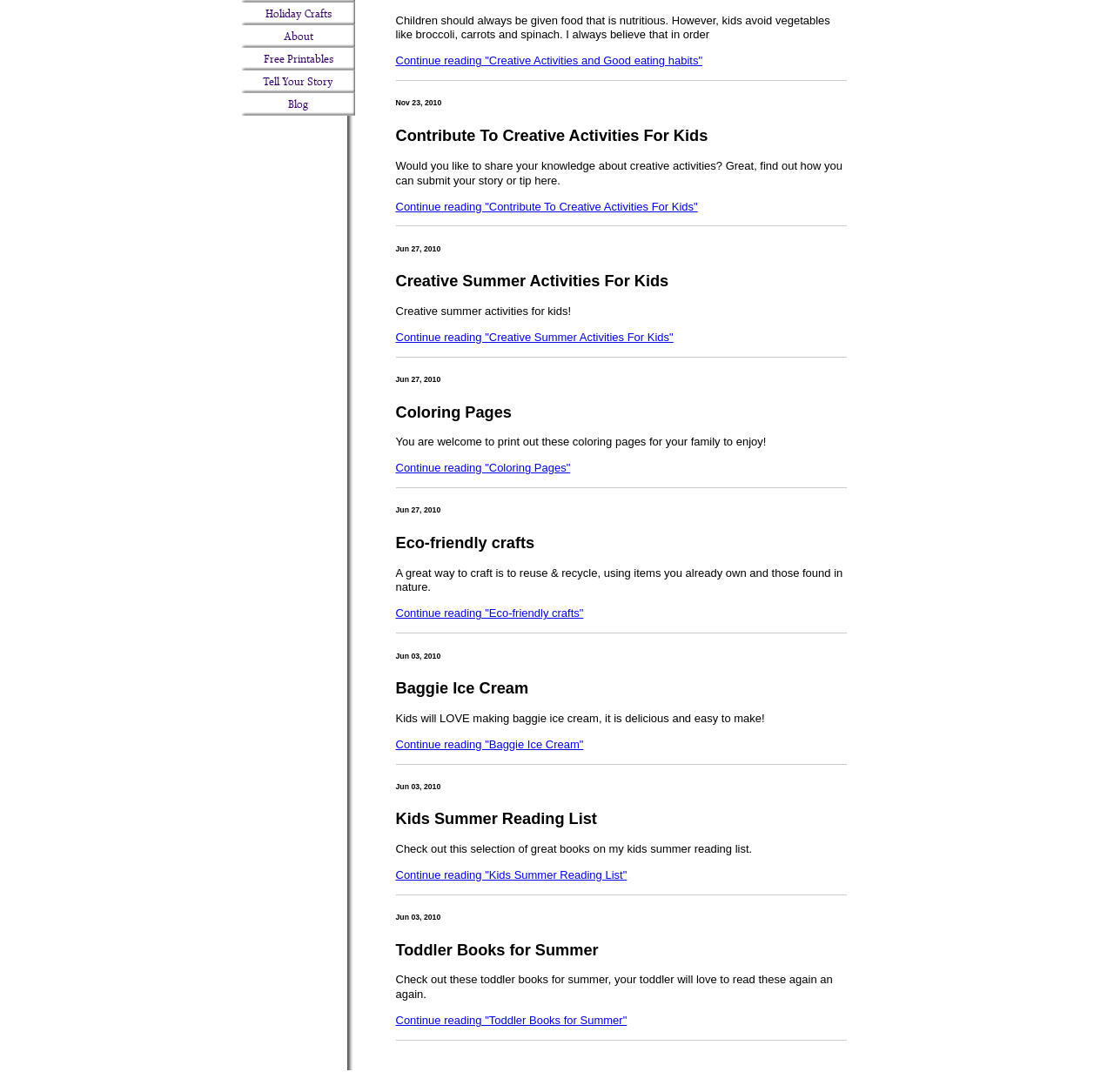Please determine the bounding box coordinates for the element with the description: "Free Printables".

[0.217, 0.044, 0.318, 0.064]